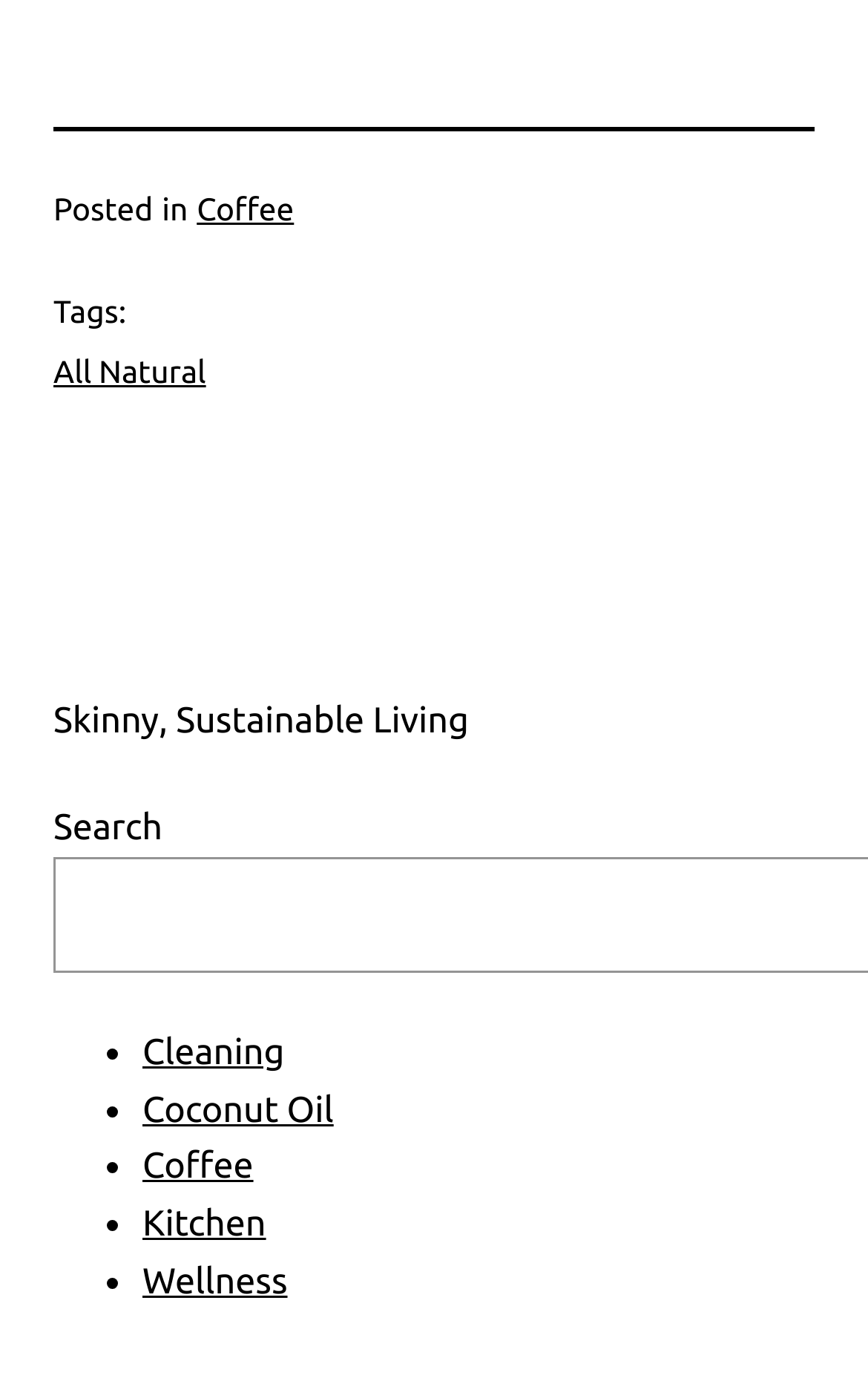Reply to the question with a brief word or phrase: What is the category of the post?

Coffee